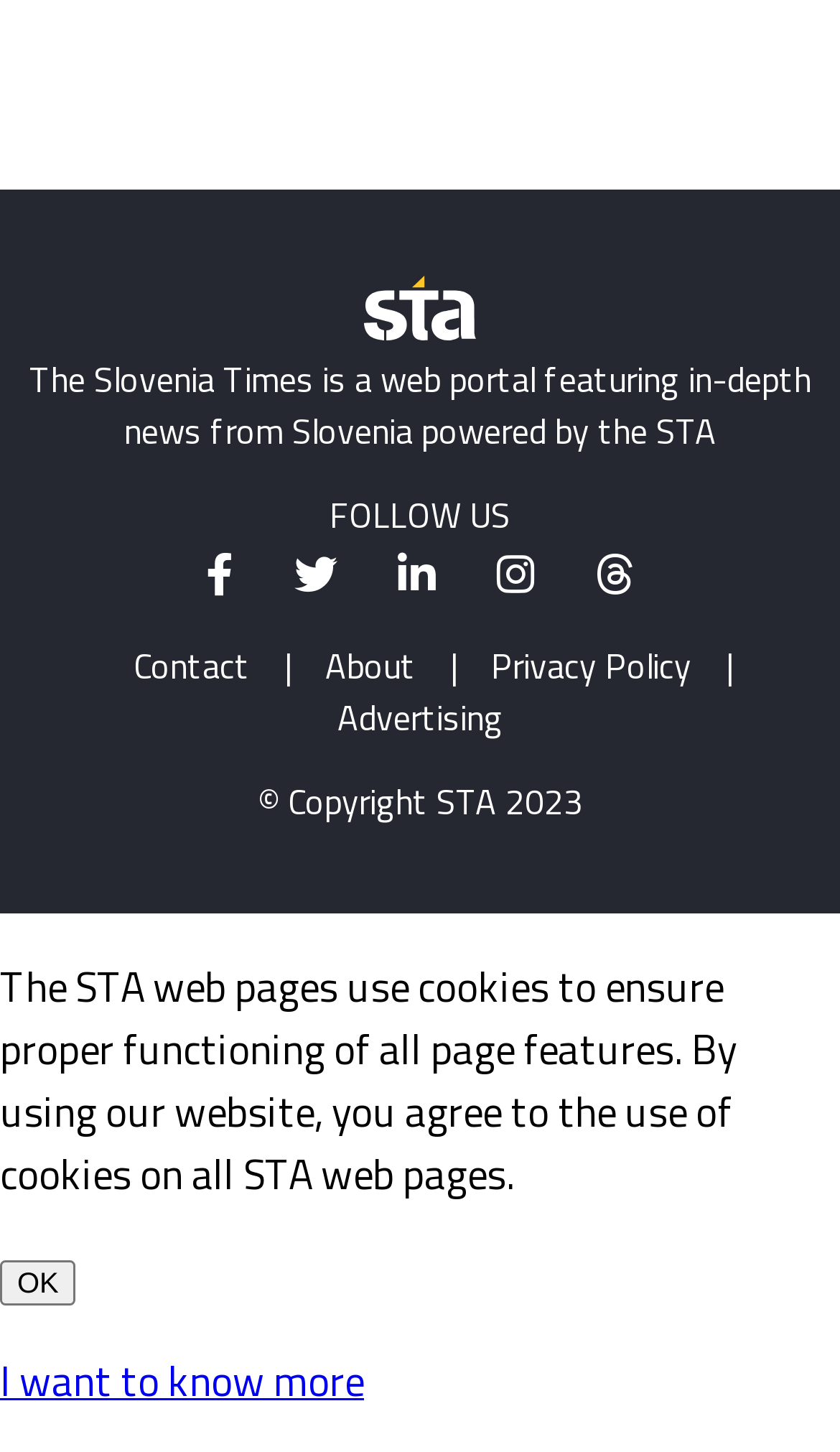Kindly determine the bounding box coordinates for the clickable area to achieve the given instruction: "Follow The Slovenia Times on social media".

[0.214, 0.379, 0.309, 0.41]